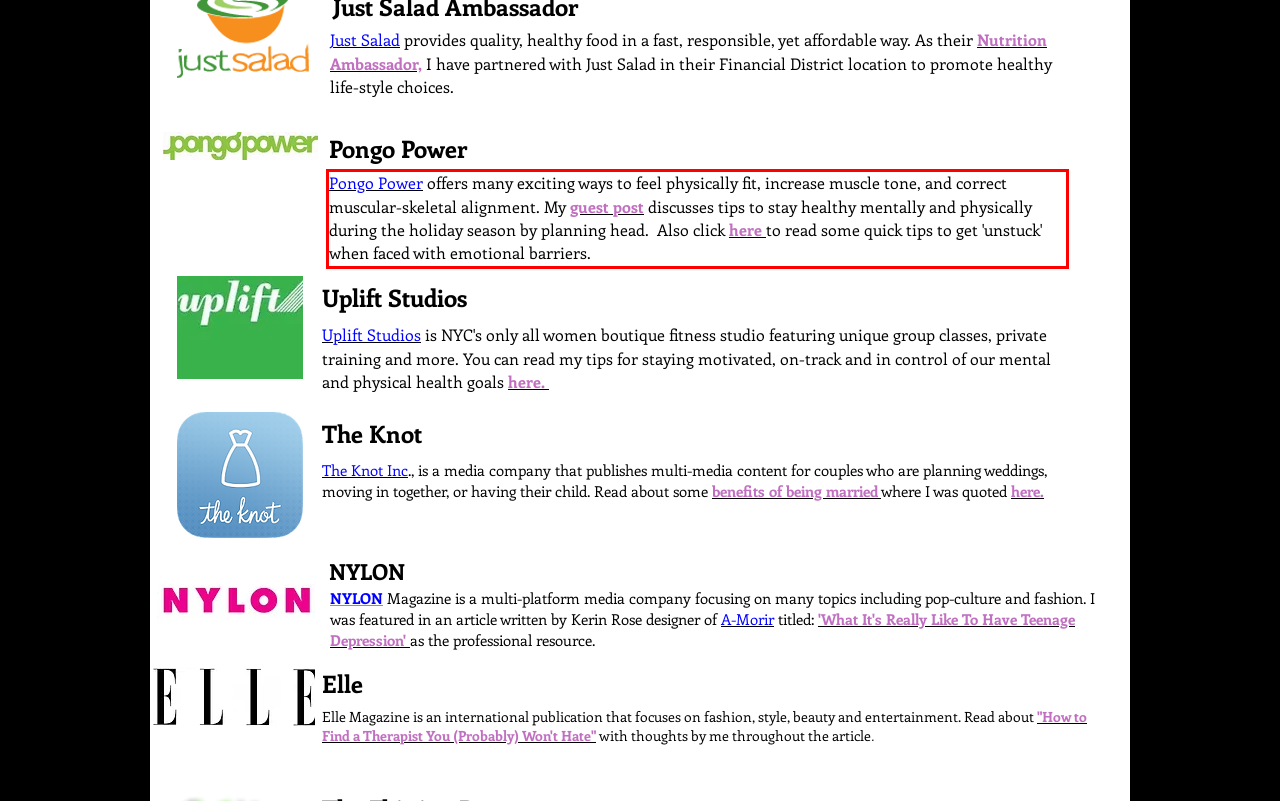Review the screenshot of the webpage and recognize the text inside the red rectangle bounding box. Provide the extracted text content.

Pongo Power offers many exciting ways to feel physically fit, increase muscle tone, and correct muscular-skeletal alignment. My guest post discusses tips to stay healthy mentally and physically during the holiday season by planning head. Also click here to read some quick tips to get 'unstuck' when faced with emotional barriers.